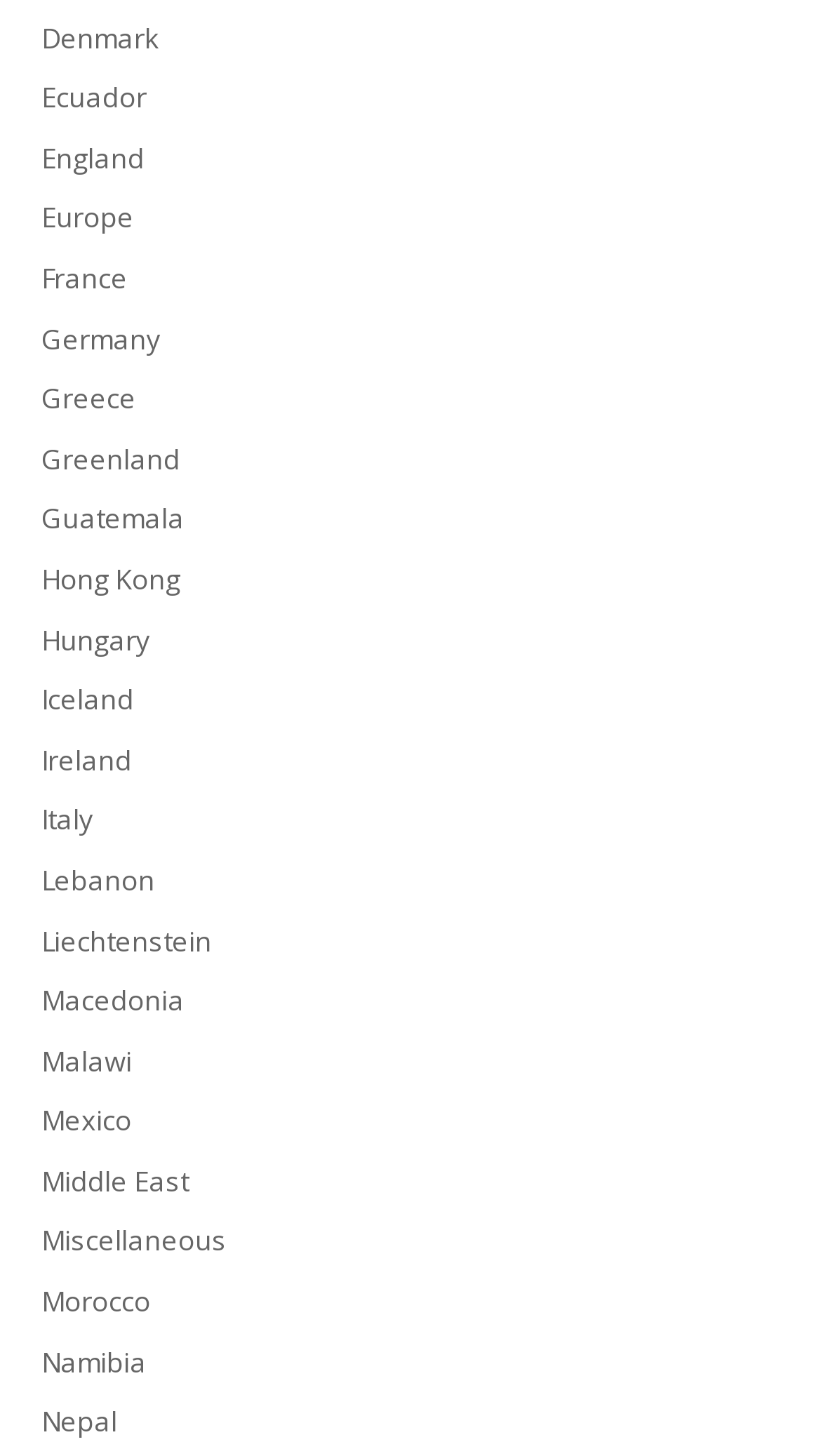Determine the bounding box coordinates of the region I should click to achieve the following instruction: "view Nepal". Ensure the bounding box coordinates are four float numbers between 0 and 1, i.e., [left, top, right, bottom].

[0.05, 0.963, 0.142, 0.989]